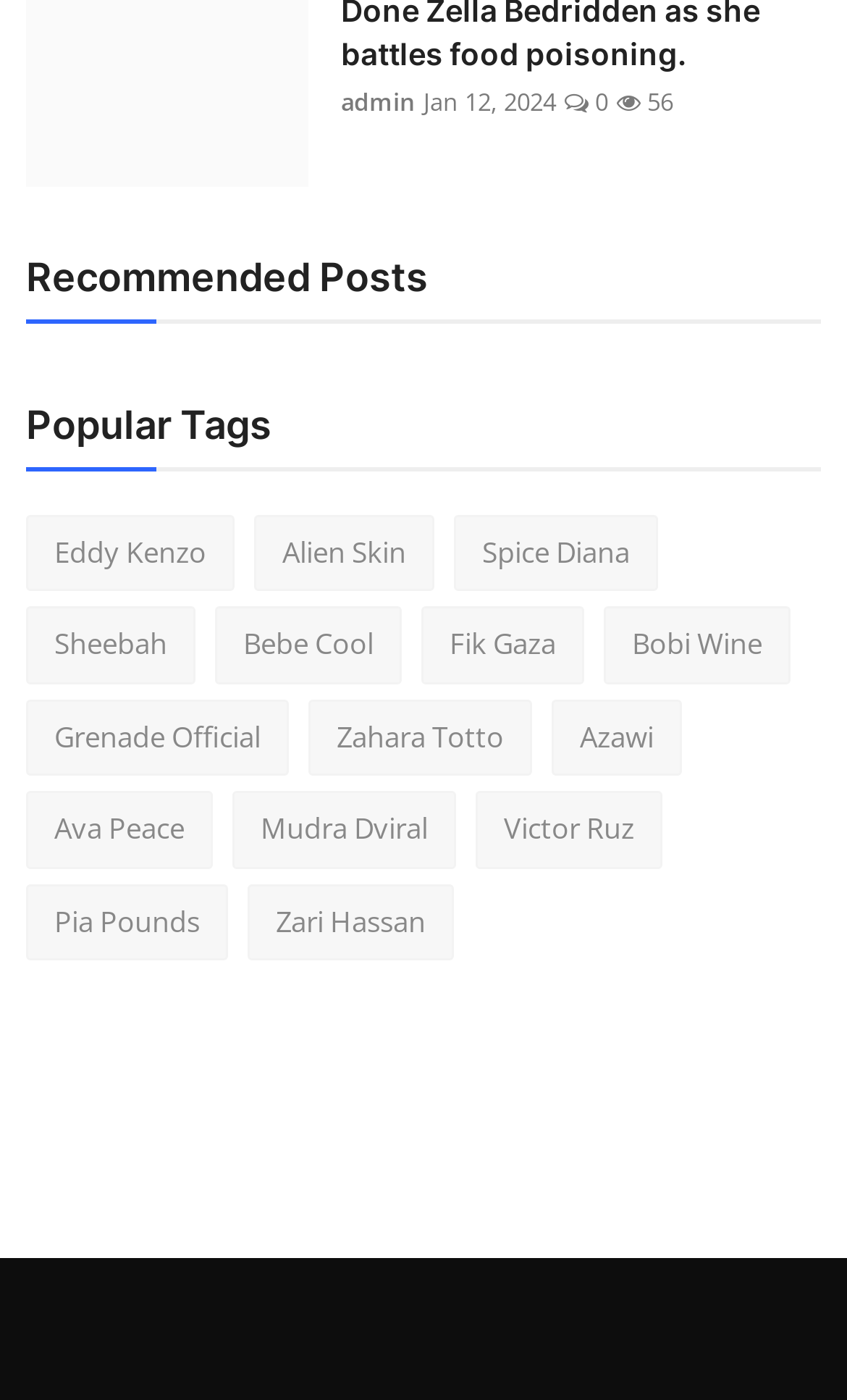Please identify the bounding box coordinates of the element that needs to be clicked to execute the following command: "view Eddy Kenzo's page". Provide the bounding box using four float numbers between 0 and 1, formatted as [left, top, right, bottom].

[0.031, 0.368, 0.277, 0.423]